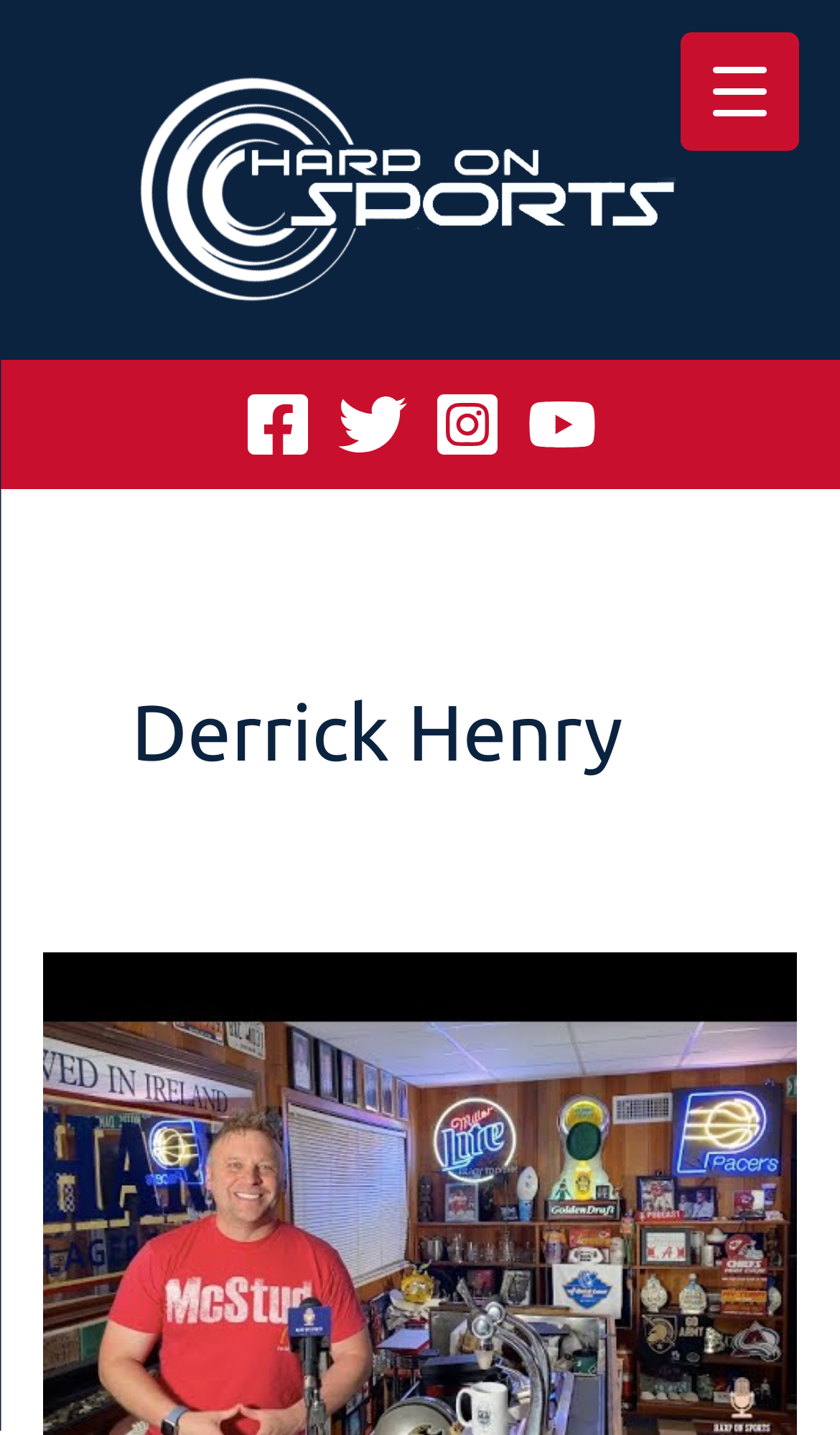Where is the menu trigger located?
Based on the screenshot, respond with a single word or phrase.

Top right